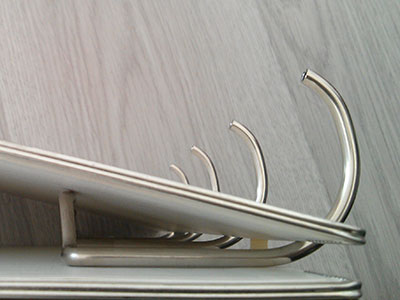What is the color of the background surface?
Please provide a single word or phrase in response based on the screenshot.

Light-colored